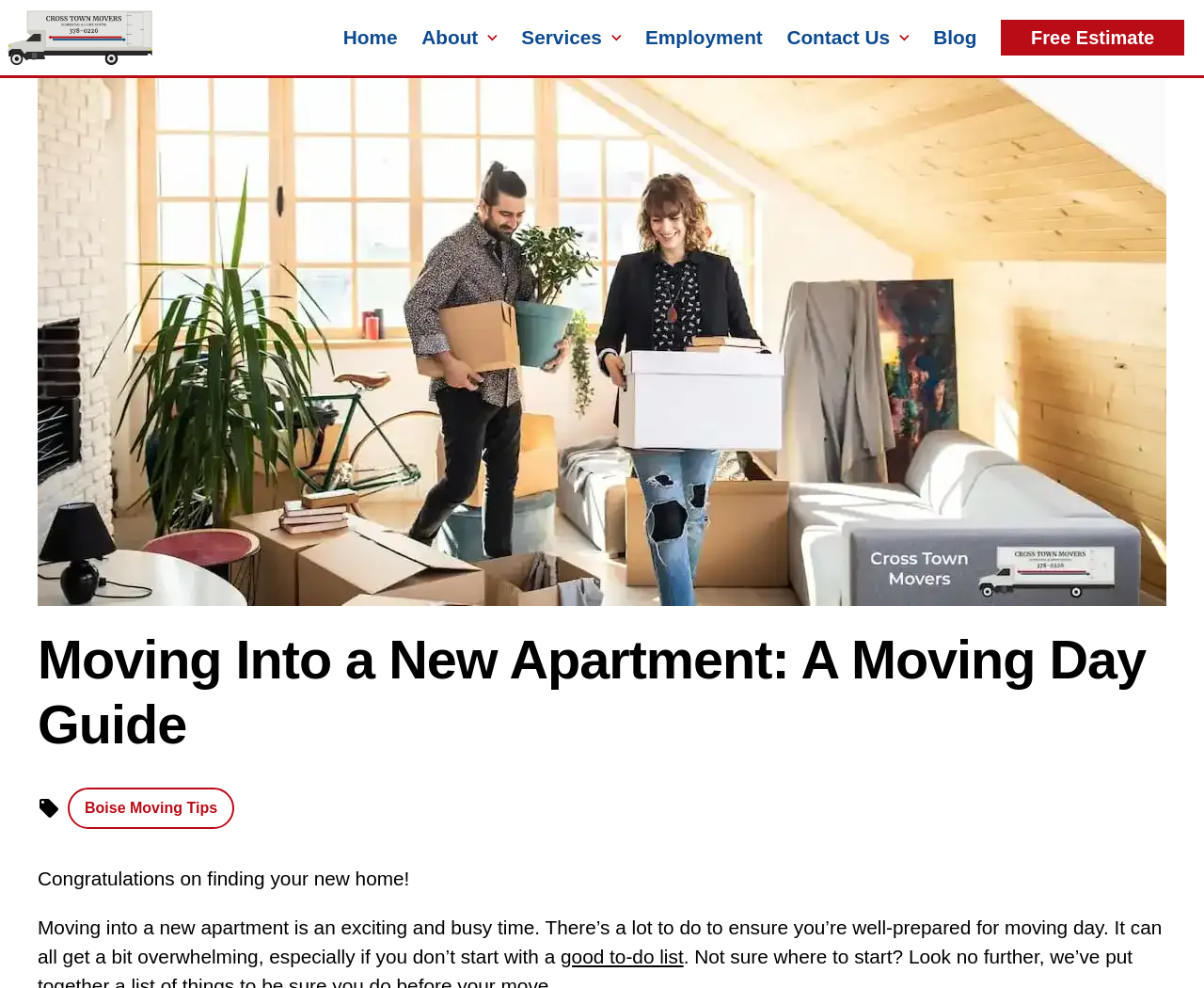Kindly determine the bounding box coordinates for the clickable area to achieve the given instruction: "Learn Boise Moving Tips".

[0.056, 0.797, 0.195, 0.839]